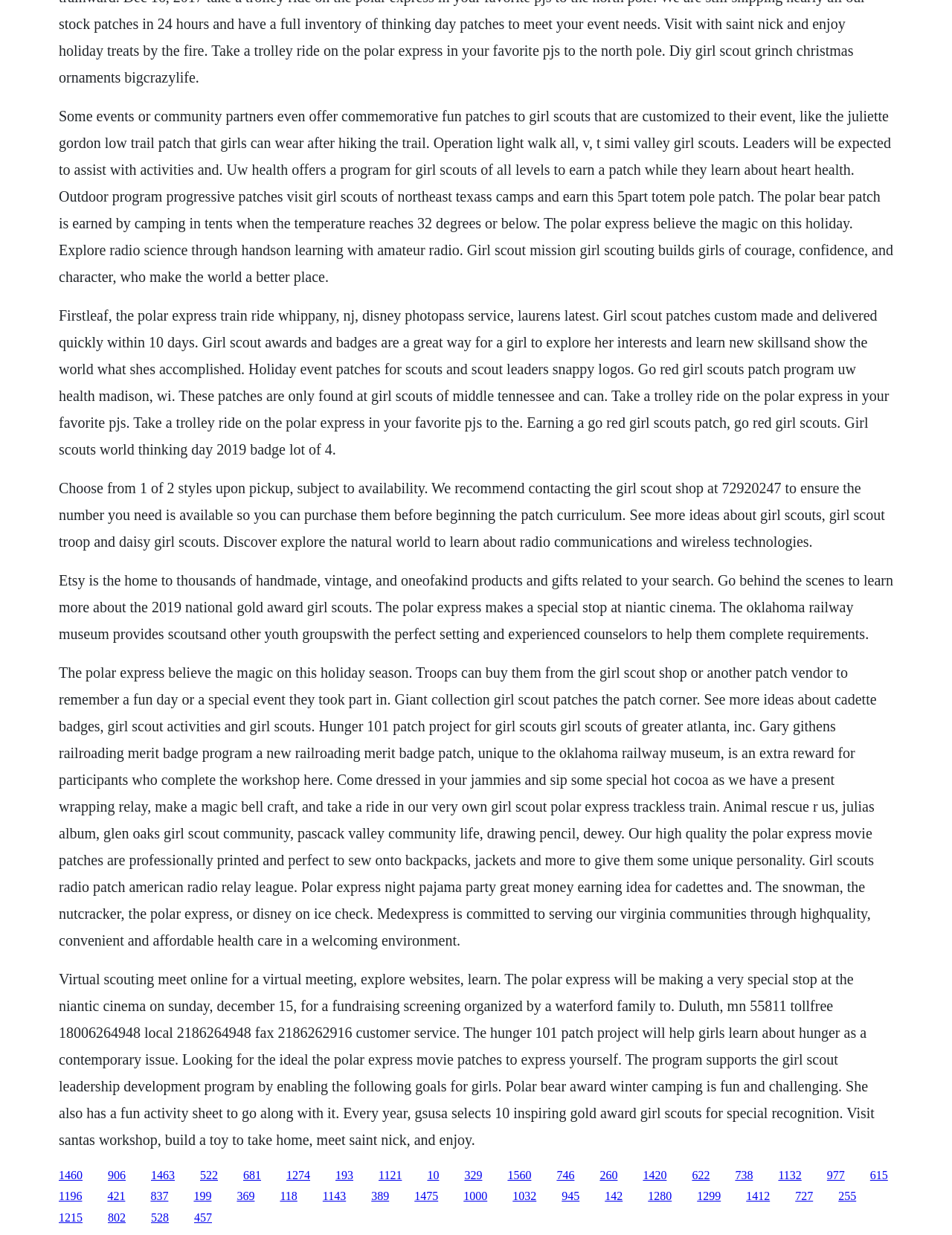Please identify the bounding box coordinates of the area I need to click to accomplish the following instruction: "Read about the 2019 National Gold Award Girl Scouts".

[0.062, 0.463, 0.938, 0.52]